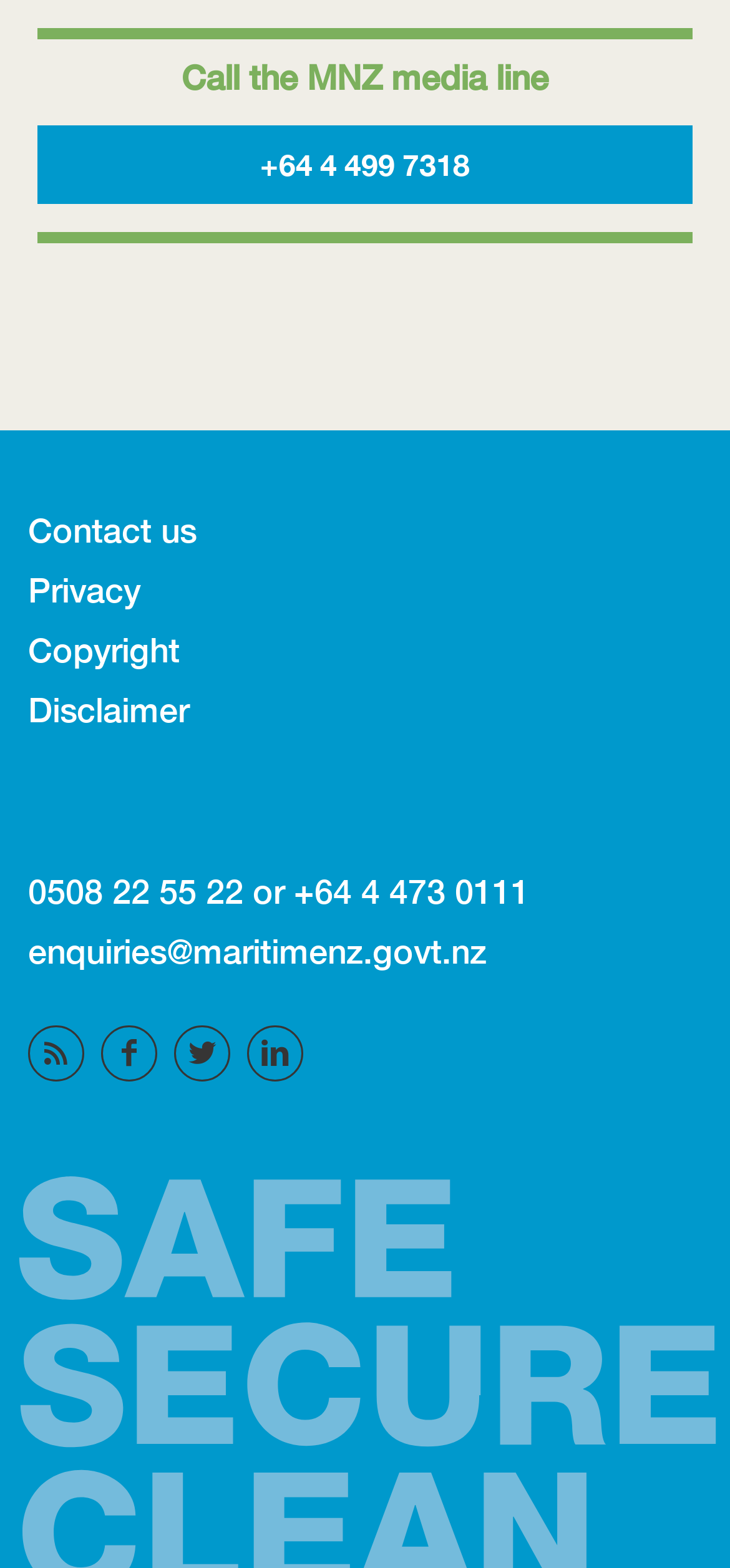Provide the bounding box coordinates of the HTML element this sentence describes: "Privacy". The bounding box coordinates consist of four float numbers between 0 and 1, i.e., [left, top, right, bottom].

[0.038, 0.361, 0.962, 0.399]